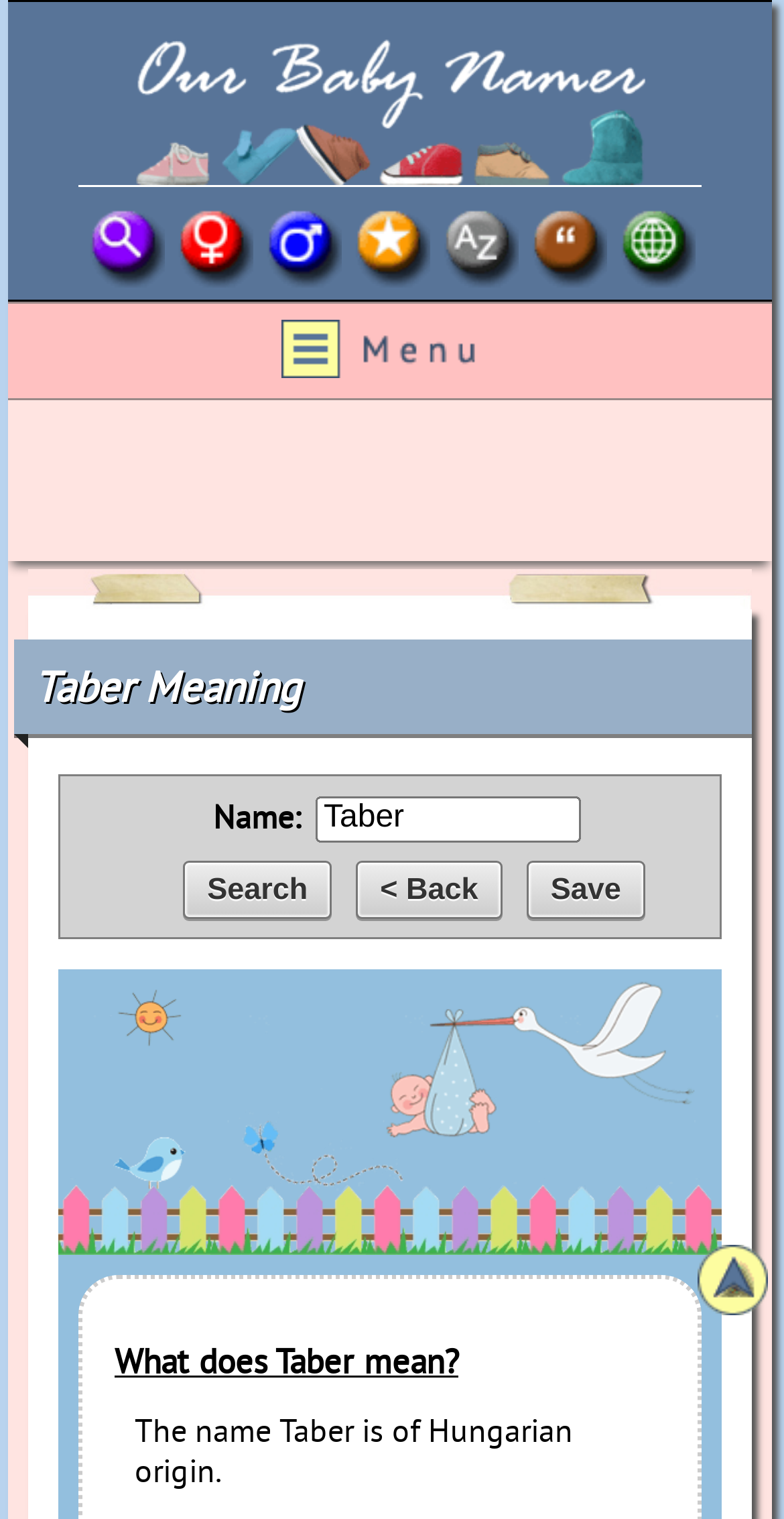Respond with a single word or phrase:
What is the color of the logo?

Unknown